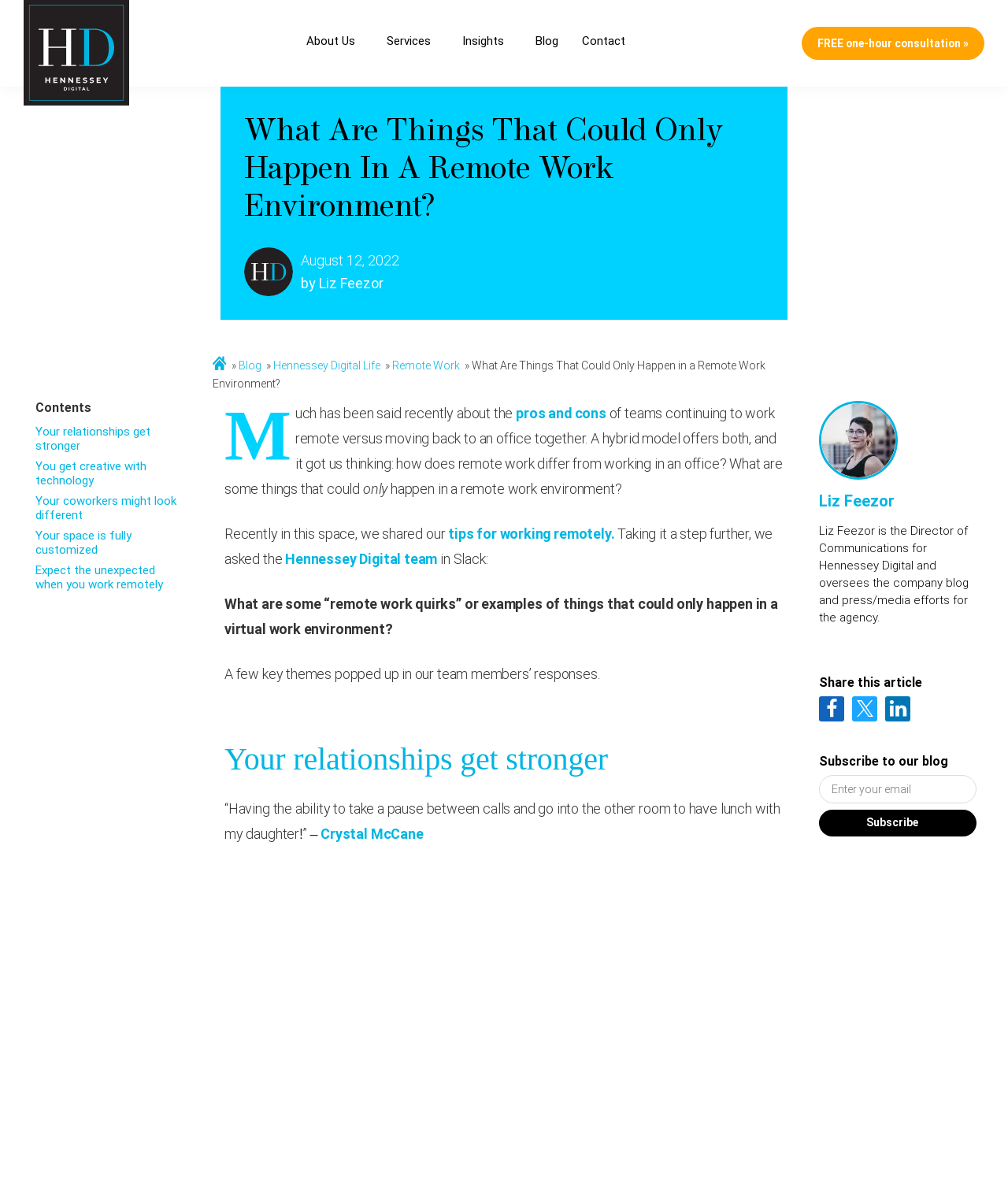Kindly determine the bounding box coordinates for the clickable area to achieve the given instruction: "Subscribe to the blog".

[0.812, 0.676, 0.969, 0.698]